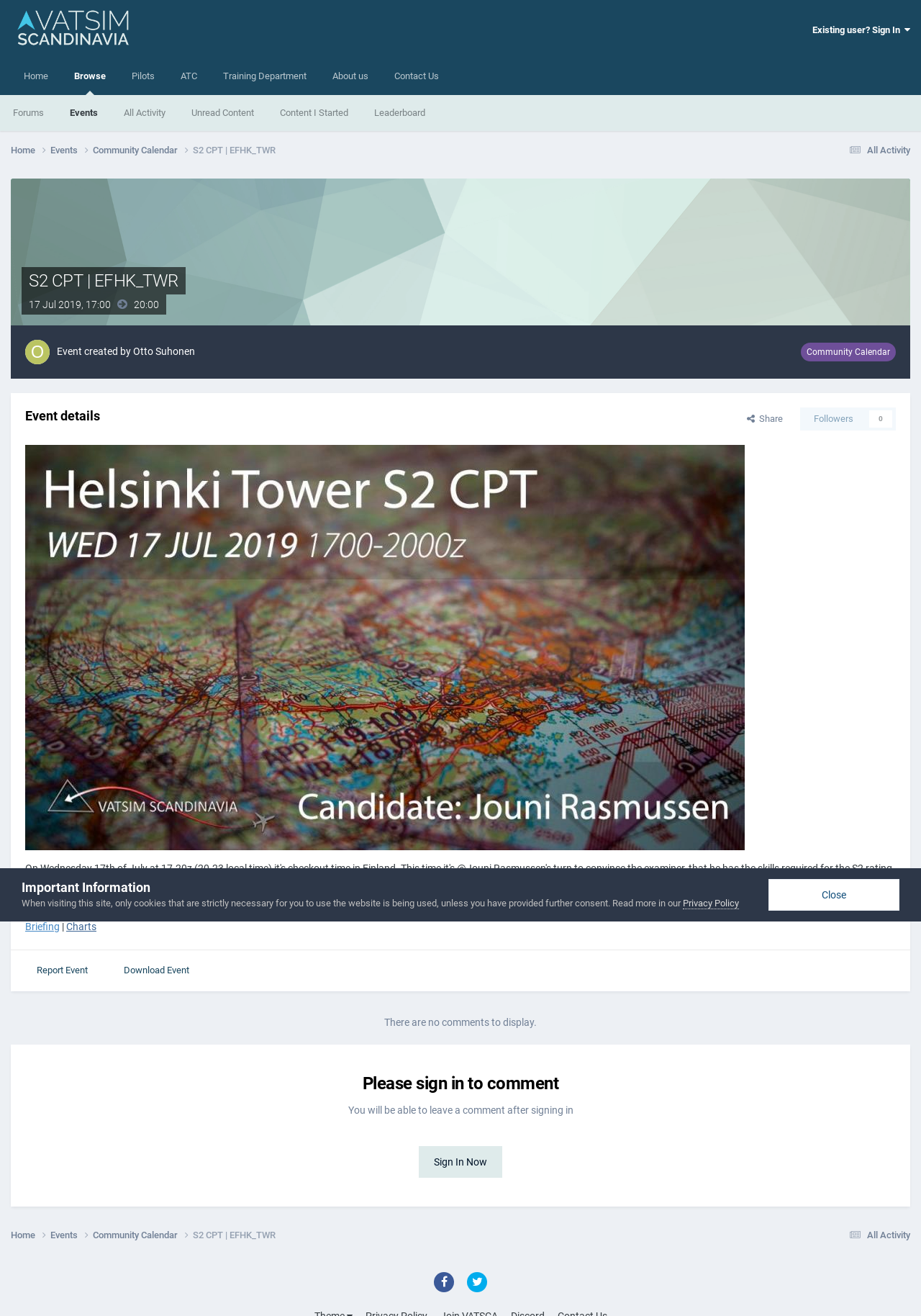Find the bounding box coordinates of the element's region that should be clicked in order to follow the given instruction: "Sign in to comment". The coordinates should consist of four float numbers between 0 and 1, i.e., [left, top, right, bottom].

[0.455, 0.871, 0.545, 0.895]